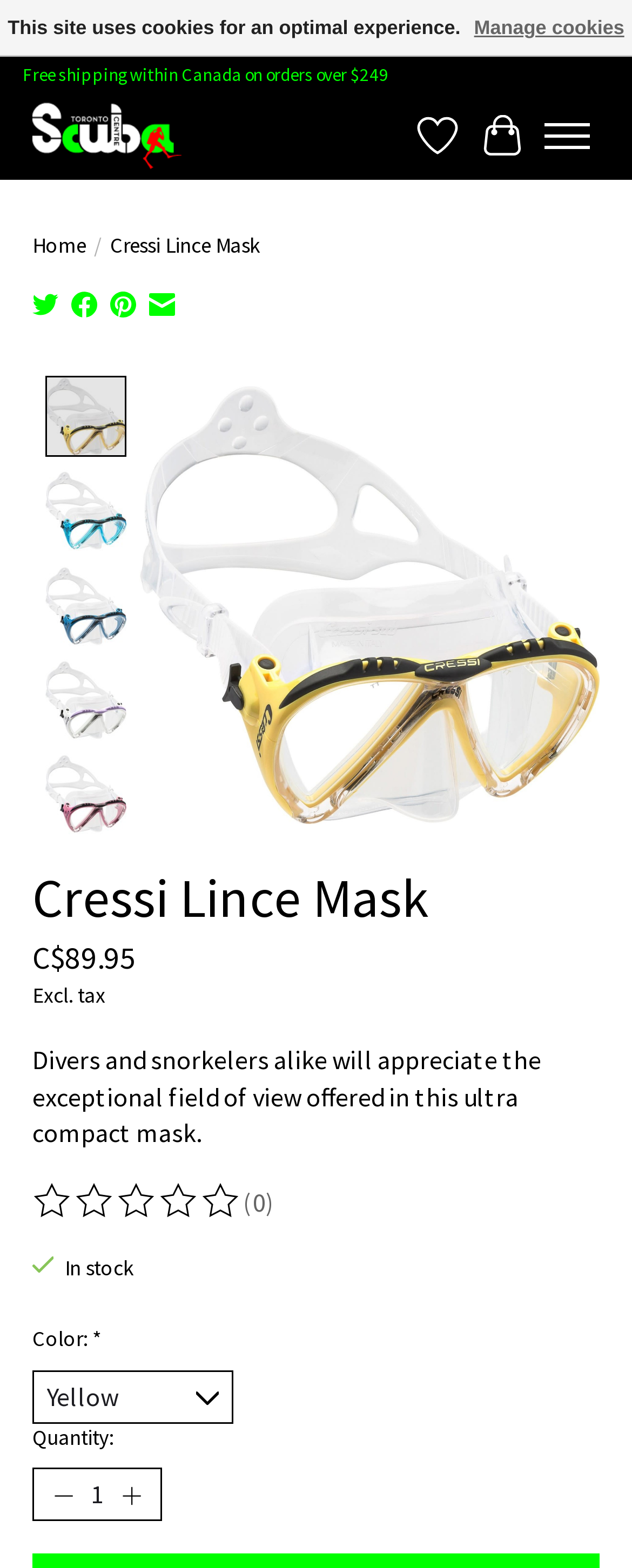Use a single word or phrase to respond to the question:
What is the minimum quantity that can be purchased?

1